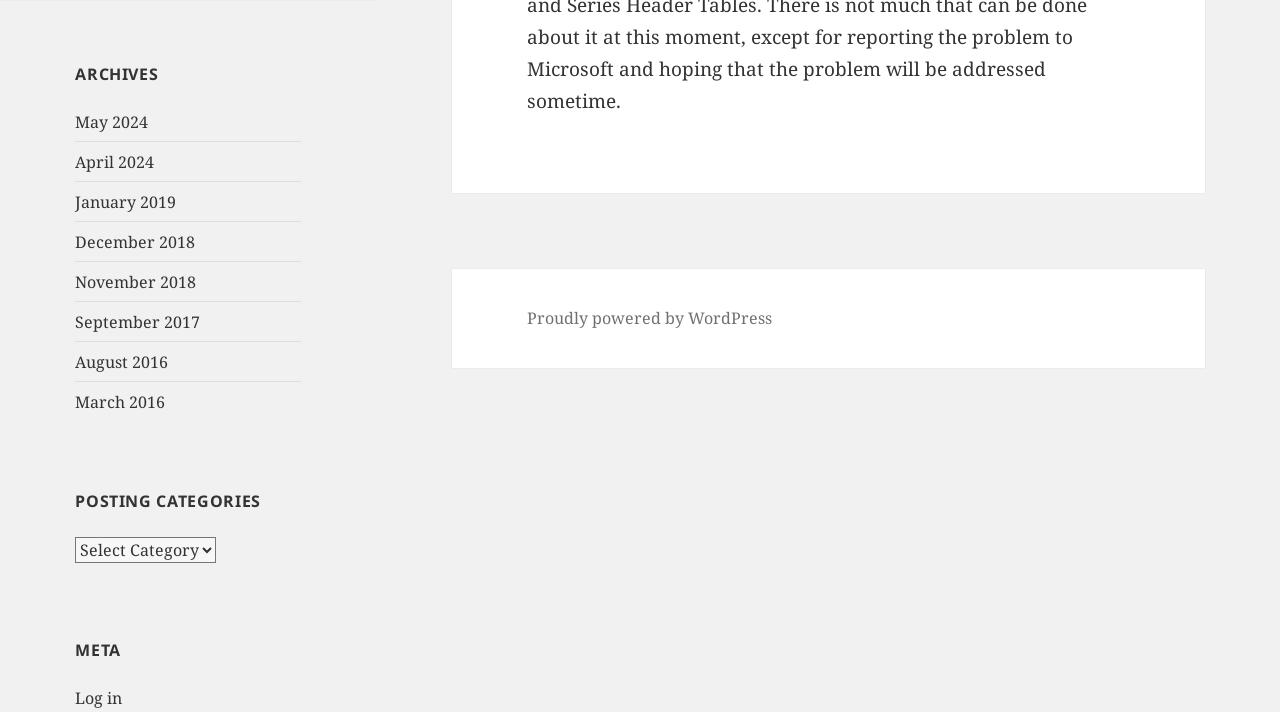Provide the bounding box coordinates of the area you need to click to execute the following instruction: "View archives for May 2024".

[0.059, 0.155, 0.116, 0.186]